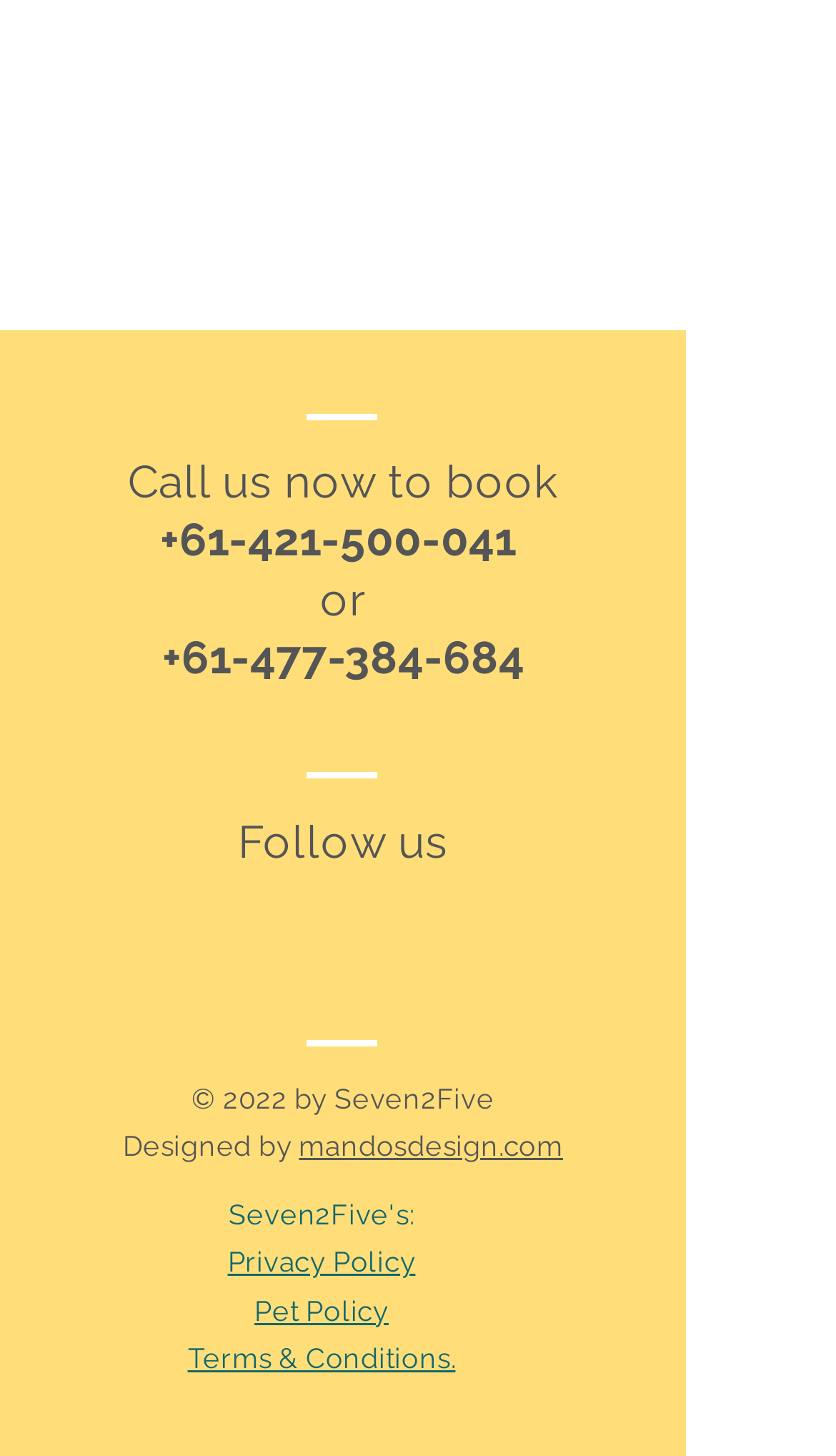Extract the bounding box coordinates for the UI element described as: "Pet Policy".

[0.304, 0.889, 0.465, 0.911]